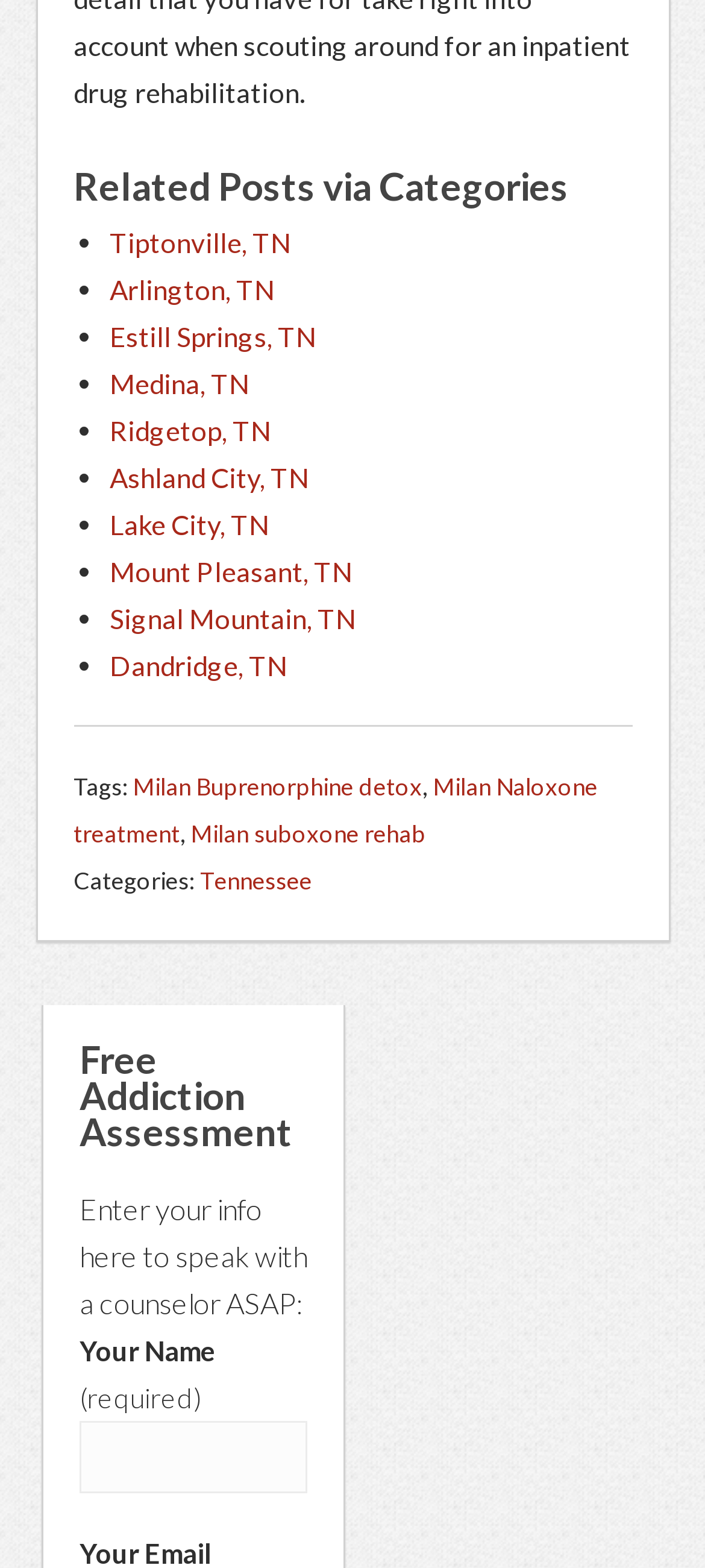What is the last category listed?
Refer to the image and provide a one-word or short phrase answer.

Tennessee